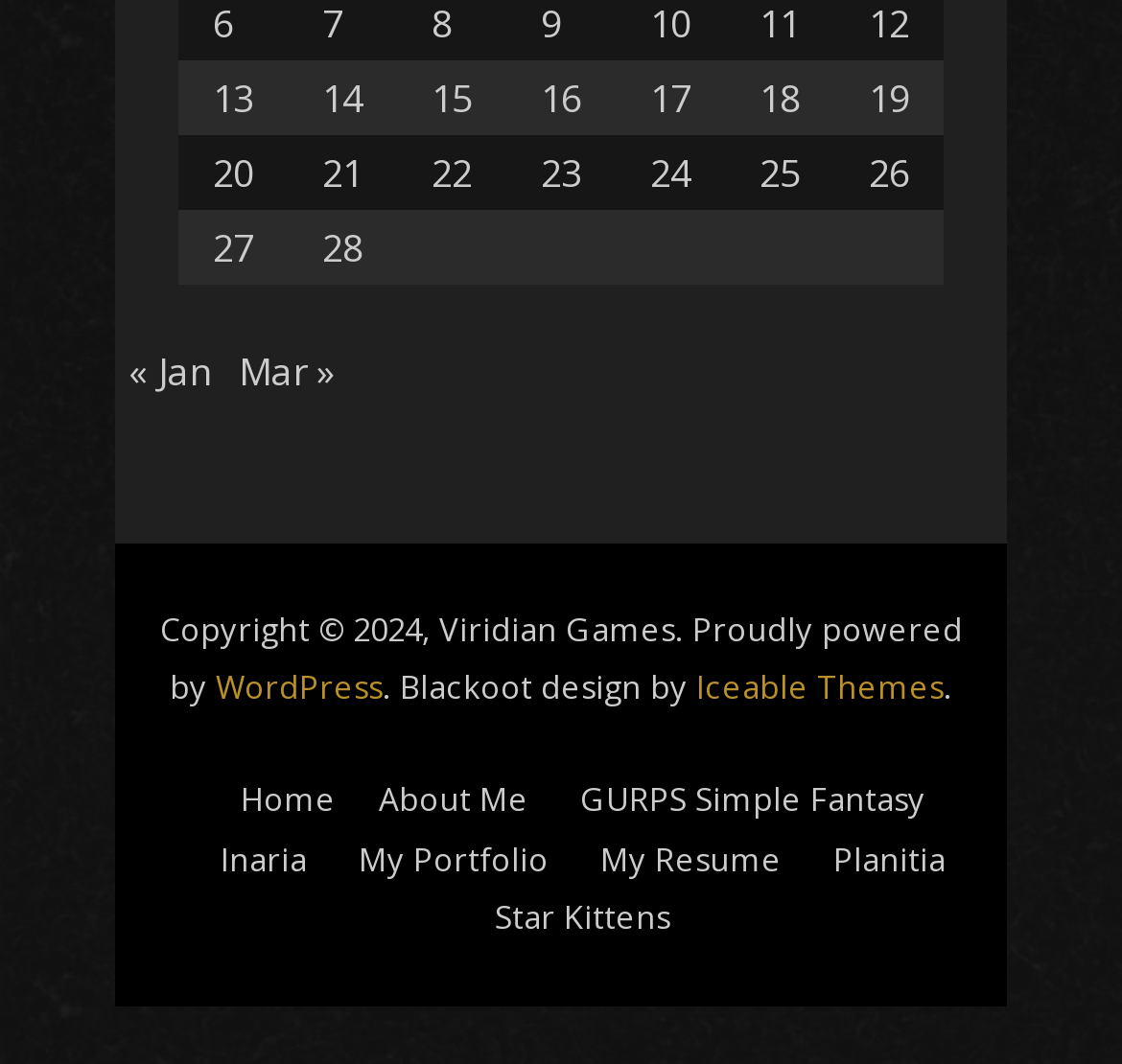What is the name of the theme designer?
Provide a detailed answer to the question, using the image to inform your response.

I found the name of the theme designer by looking at the link element with the text 'Iceable Themes' at the bottom of the webpage, which is part of the copyright information.